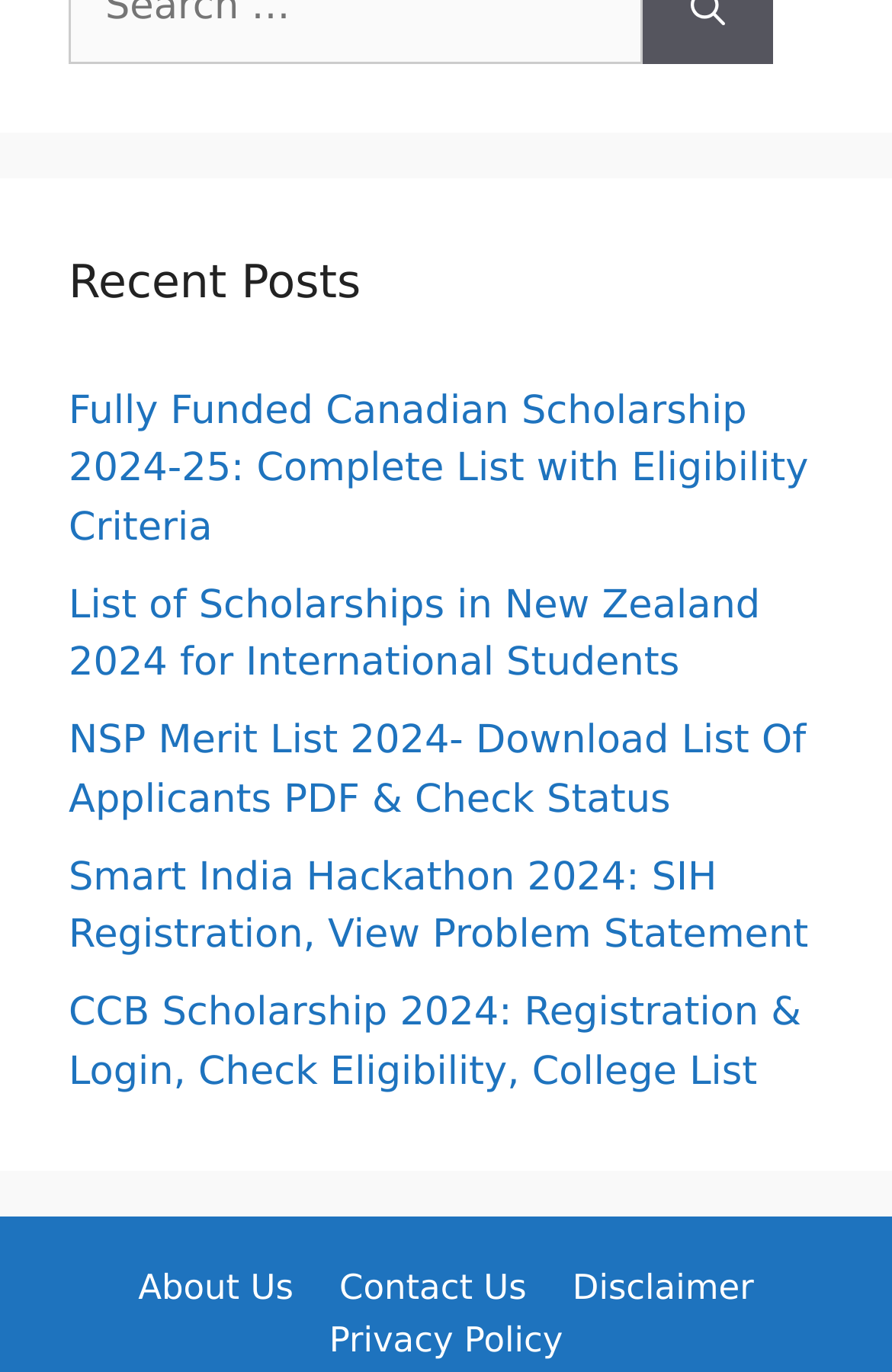Identify the bounding box coordinates of the clickable region required to complete the instruction: "Click on Guidelines". The coordinates should be given as four float numbers within the range of 0 and 1, i.e., [left, top, right, bottom].

[0.653, 0.103, 0.883, 0.137]